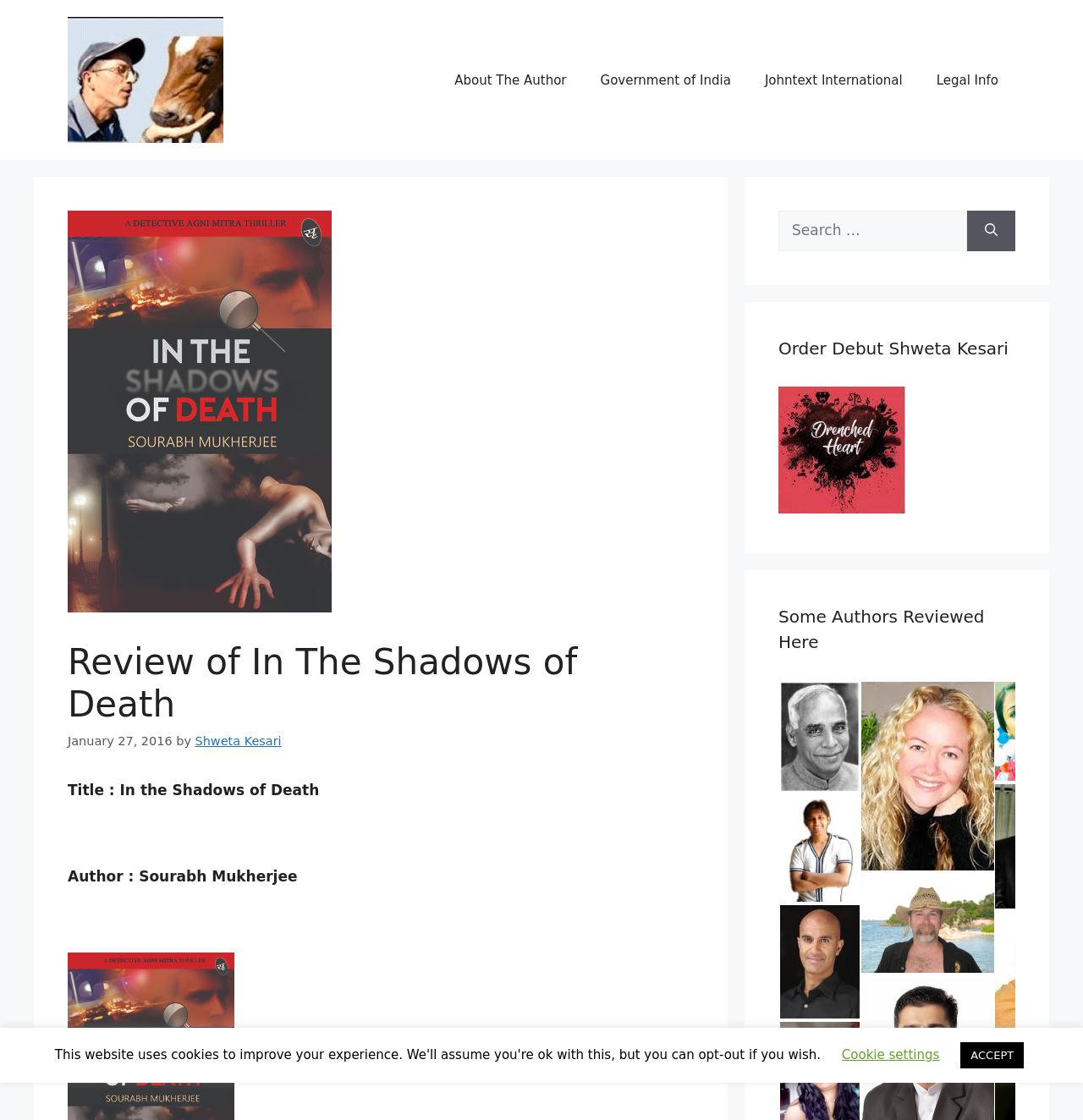What is the name of the reviewer of the book?
Based on the screenshot, provide a one-word or short-phrase response.

Shweta Kesari